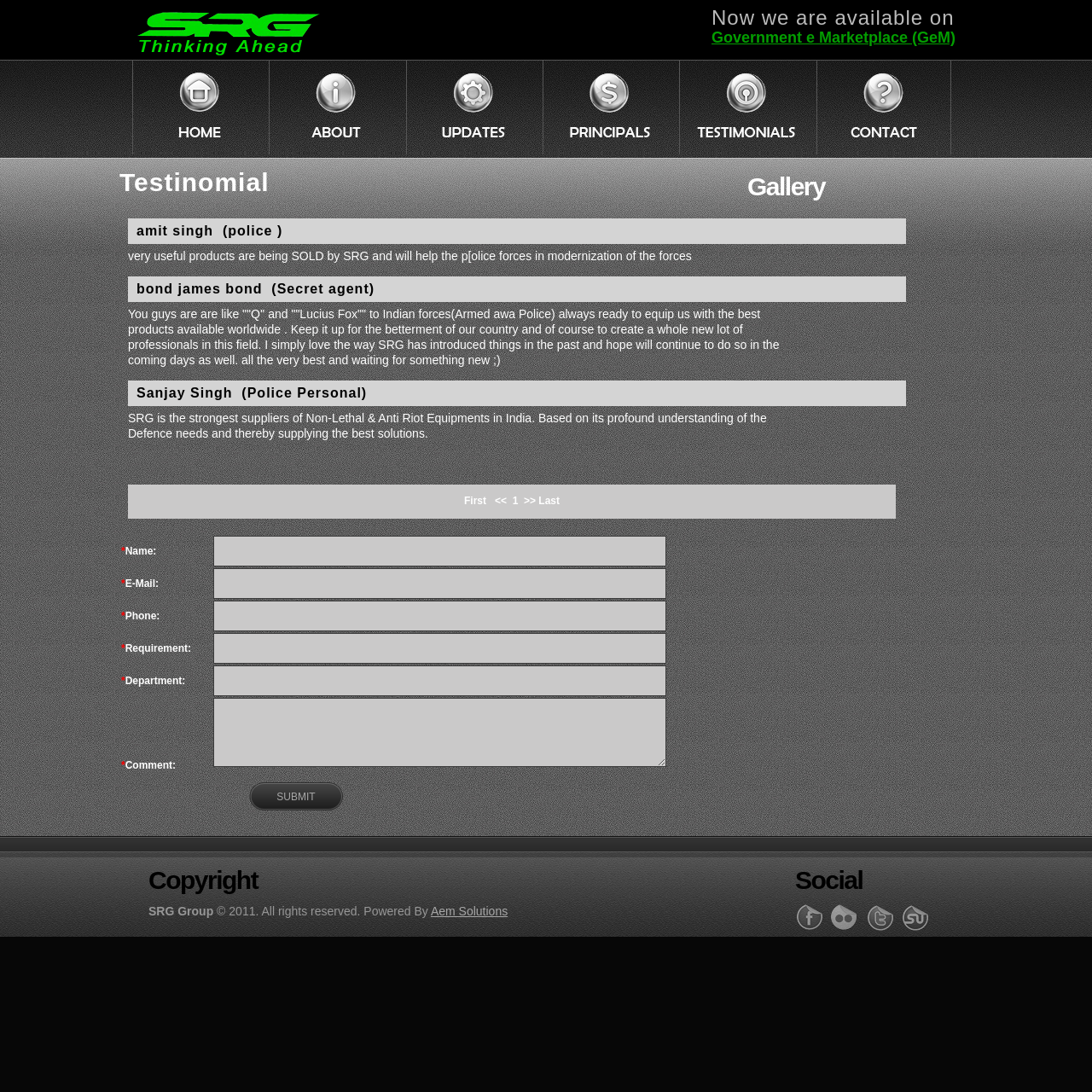Find the bounding box coordinates for the area that must be clicked to perform this action: "Click on Government e Marketplace (GeM)".

[0.652, 0.027, 0.875, 0.042]